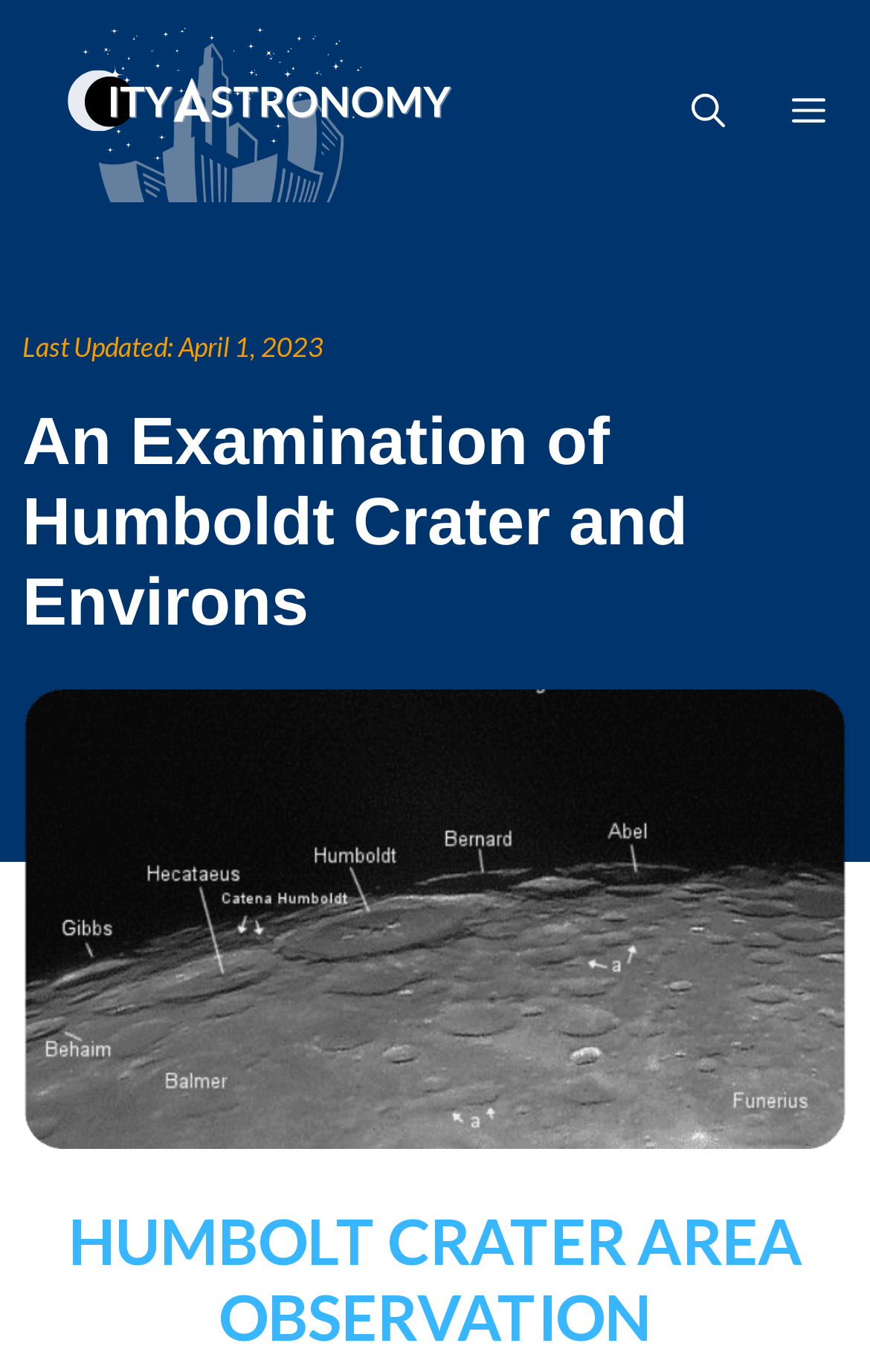What is the position of the navigation menu?
Answer the question based on the image using a single word or a brief phrase.

Top